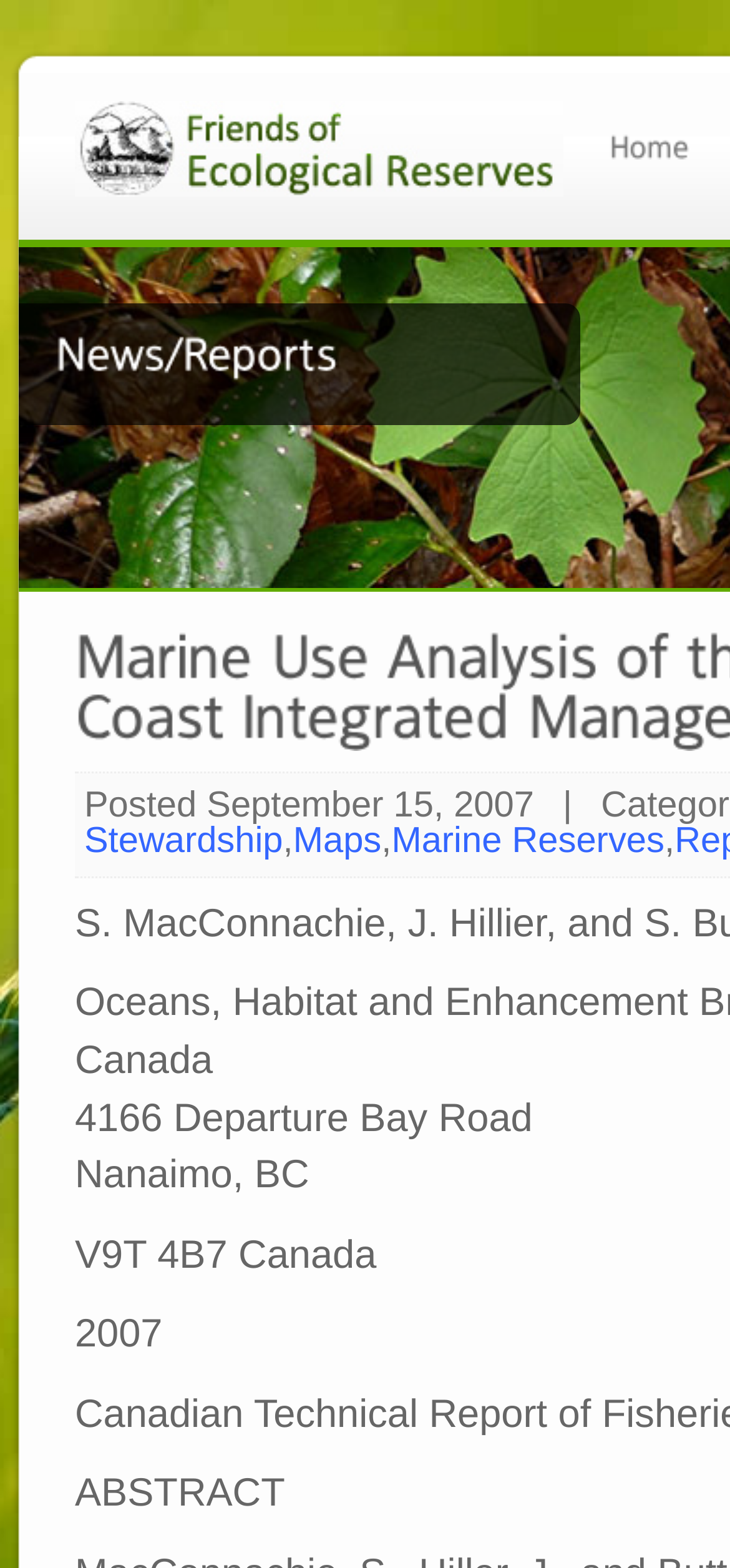Explain the webpage's layout and main content in detail.

The webpage is about a marine use analysis report, specifically focused on the Pacific North Coast Integrated Management Area. At the top left corner, there is a logo image with a corresponding link. To the right of the logo, there is a link to the "Home" page. 

Below the logo, there is a heading titled "News/Reports" with several canvas elements underneath, which may represent some sort of graphical or interactive content. 

On the right side of the page, there is a section with a posted date, "September 15, 2007", and a separator character "|". Below this section, there are links to "Maps" and "Marine Reserves". The "Marine Reserves" link has a dropdown or submenu with several lines of text, including an address, "4166 Departure Bay Road, Nanaimo, BC V9T 4B7 Canada", and a year, "2007". 

At the bottom of the page, there is a heading titled "ABSTRACT". There are no images on the page apart from the logo.